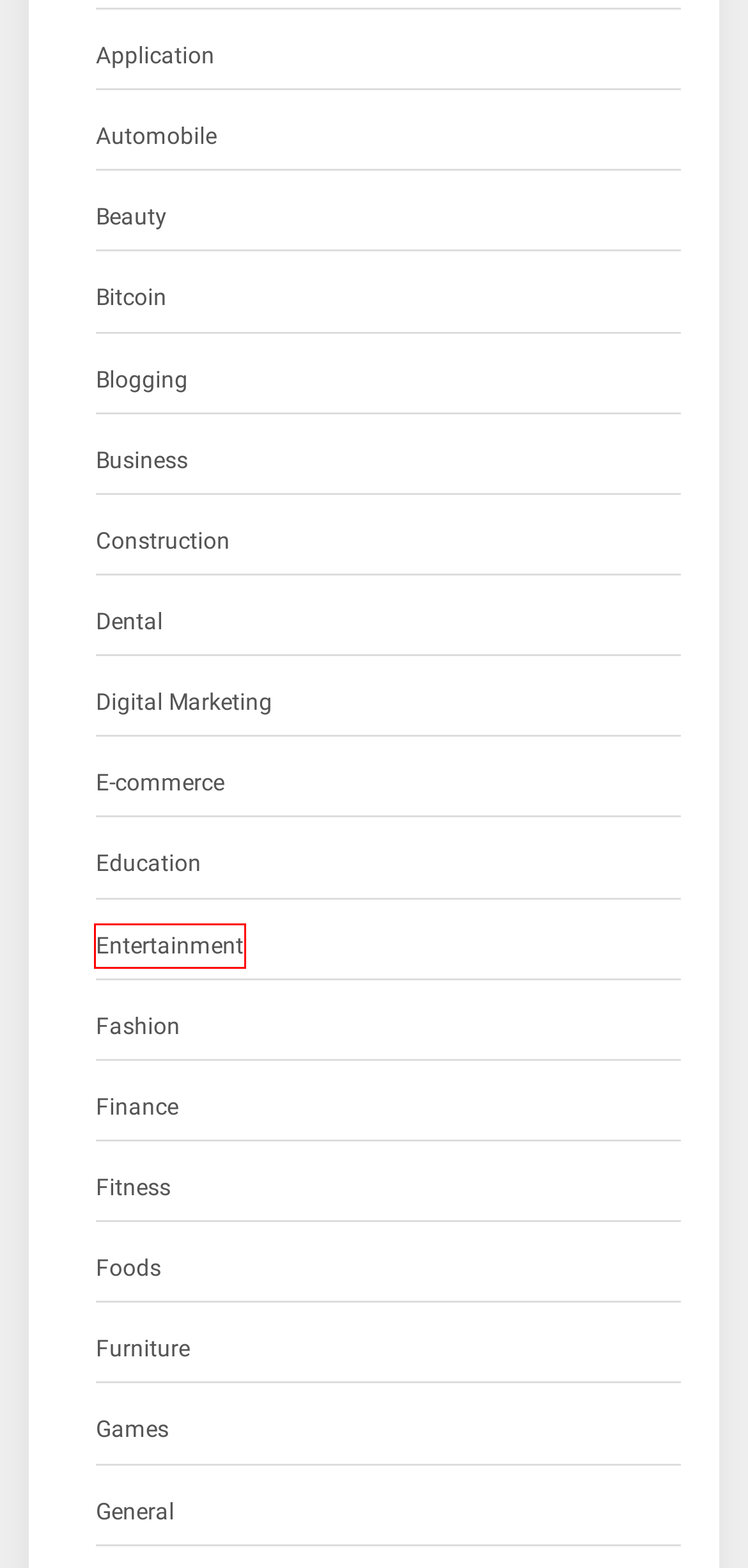Inspect the screenshot of a webpage with a red rectangle bounding box. Identify the webpage description that best corresponds to the new webpage after clicking the element inside the bounding box. Here are the candidates:
A. Construction Archives - Iver Nature
B. Beauty Archives - Iver Nature
C. Fashion Archives - Iver Nature
D. Dental Archives - Iver Nature
E. Fitness Archives - Iver Nature
F. Education Archives - Iver Nature
G. Games Archives - Iver Nature
H. Entertainment Archives - Iver Nature

H